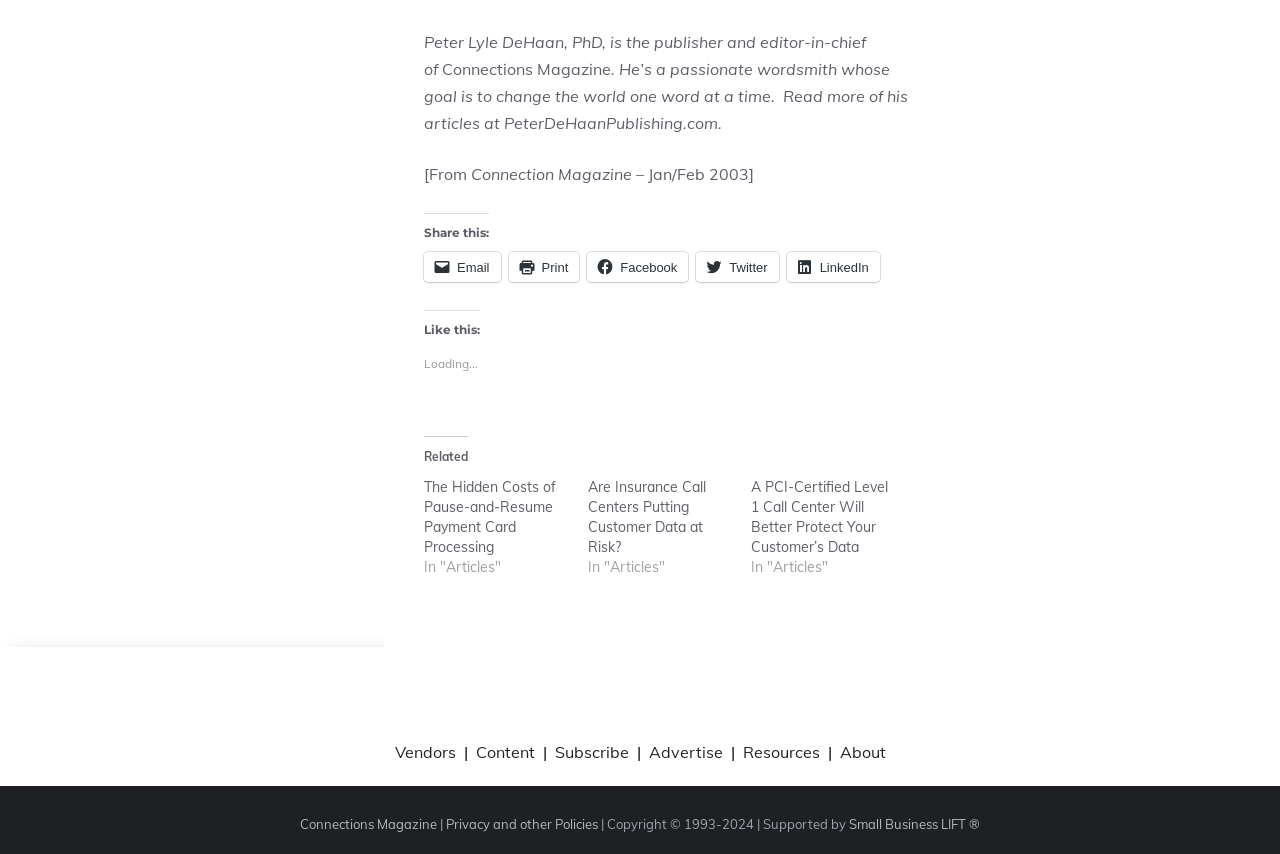Please respond in a single word or phrase: 
What are the social media platforms available for sharing?

Email, Print, Facebook, Twitter, LinkedIn